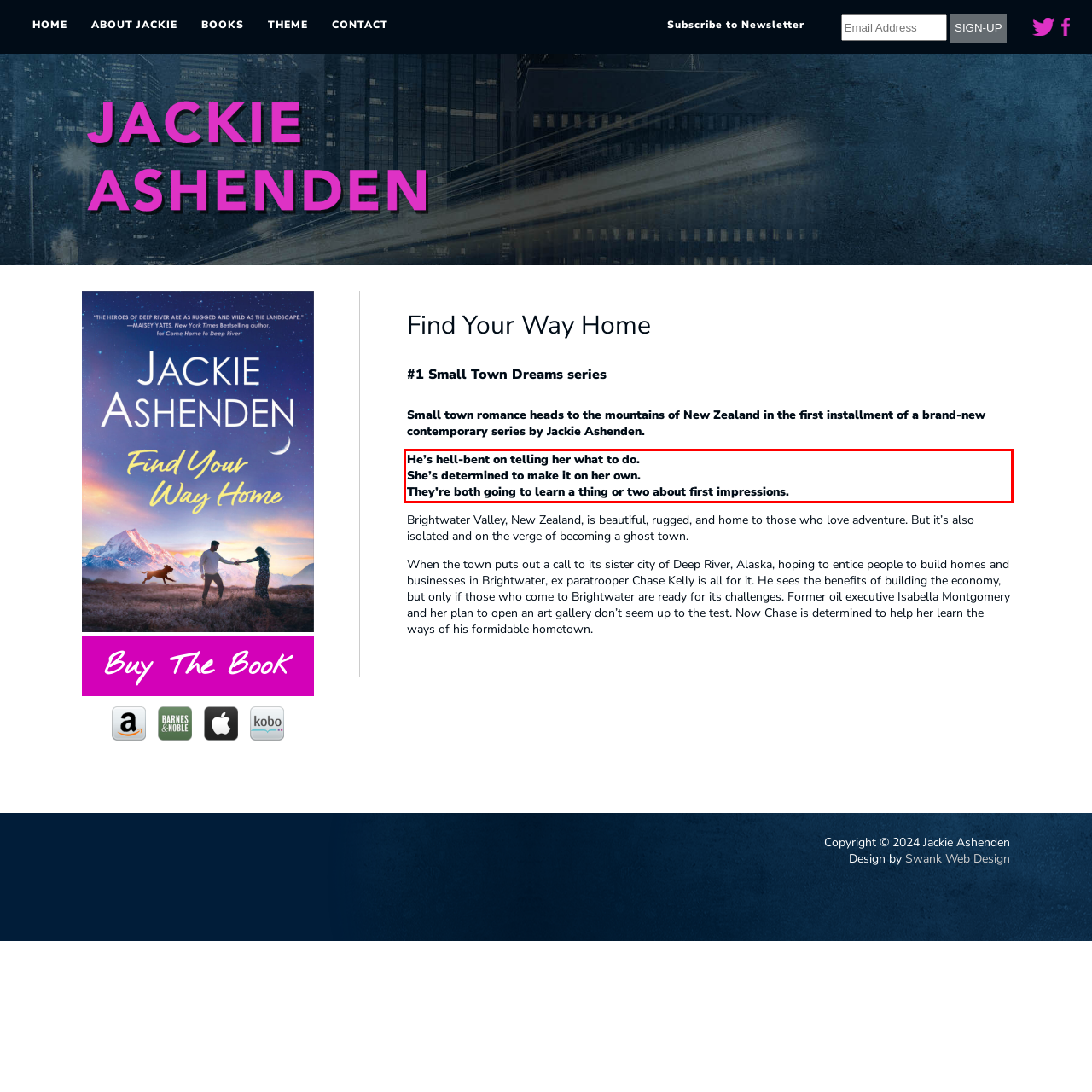You have a screenshot of a webpage with a red bounding box. Use OCR to generate the text contained within this red rectangle.

He’s hell-bent on telling her what to do. She’s determined to make it on her own. They’re both going to learn a thing or two about first impressions.